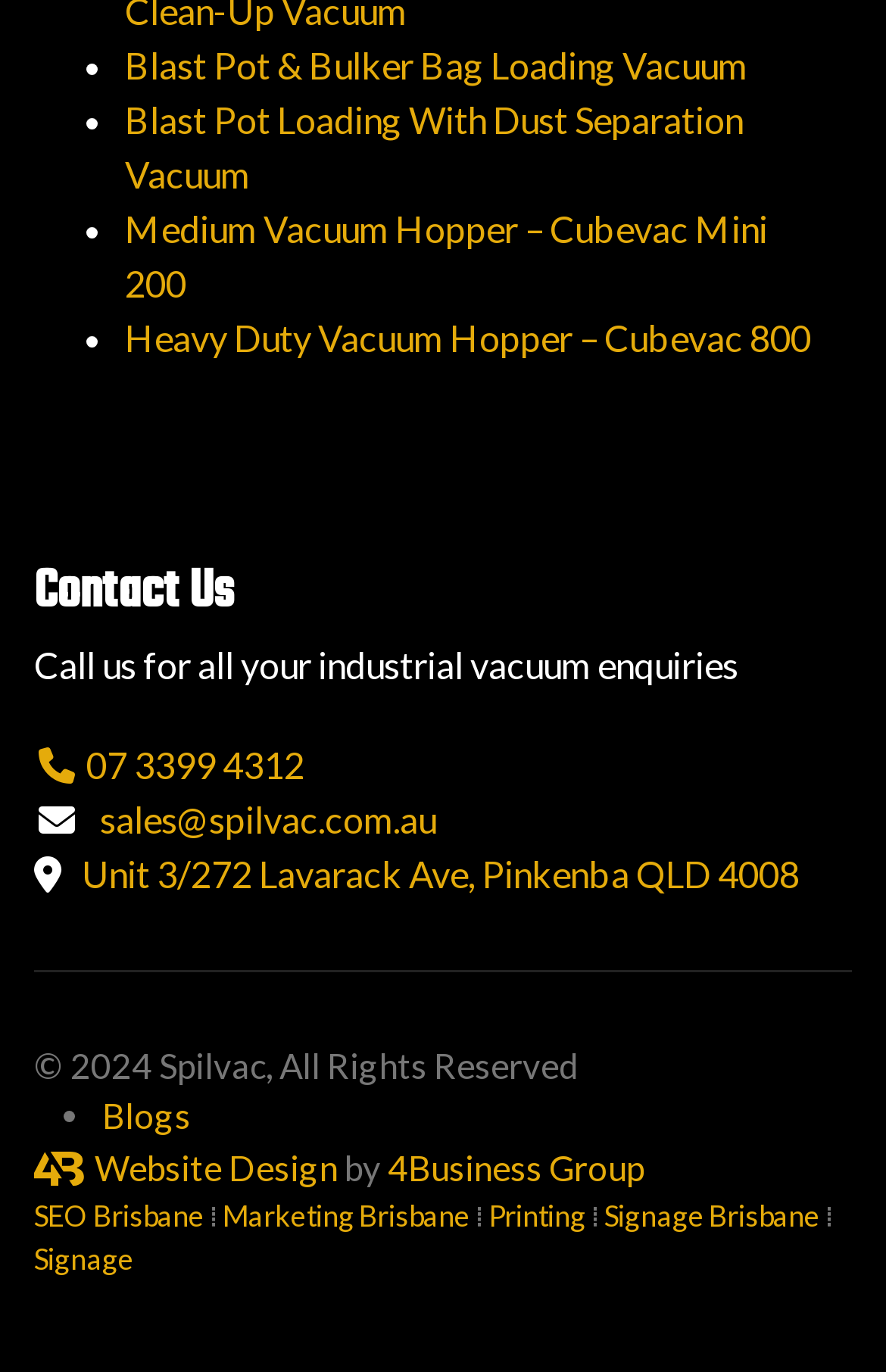Please study the image and answer the question comprehensively:
What is the last item in the list of vacuum products?

I looked at the list of vacuum products and found that the last item is 'Heavy Duty Vacuum Hopper – Cubevac 800', which is a link.